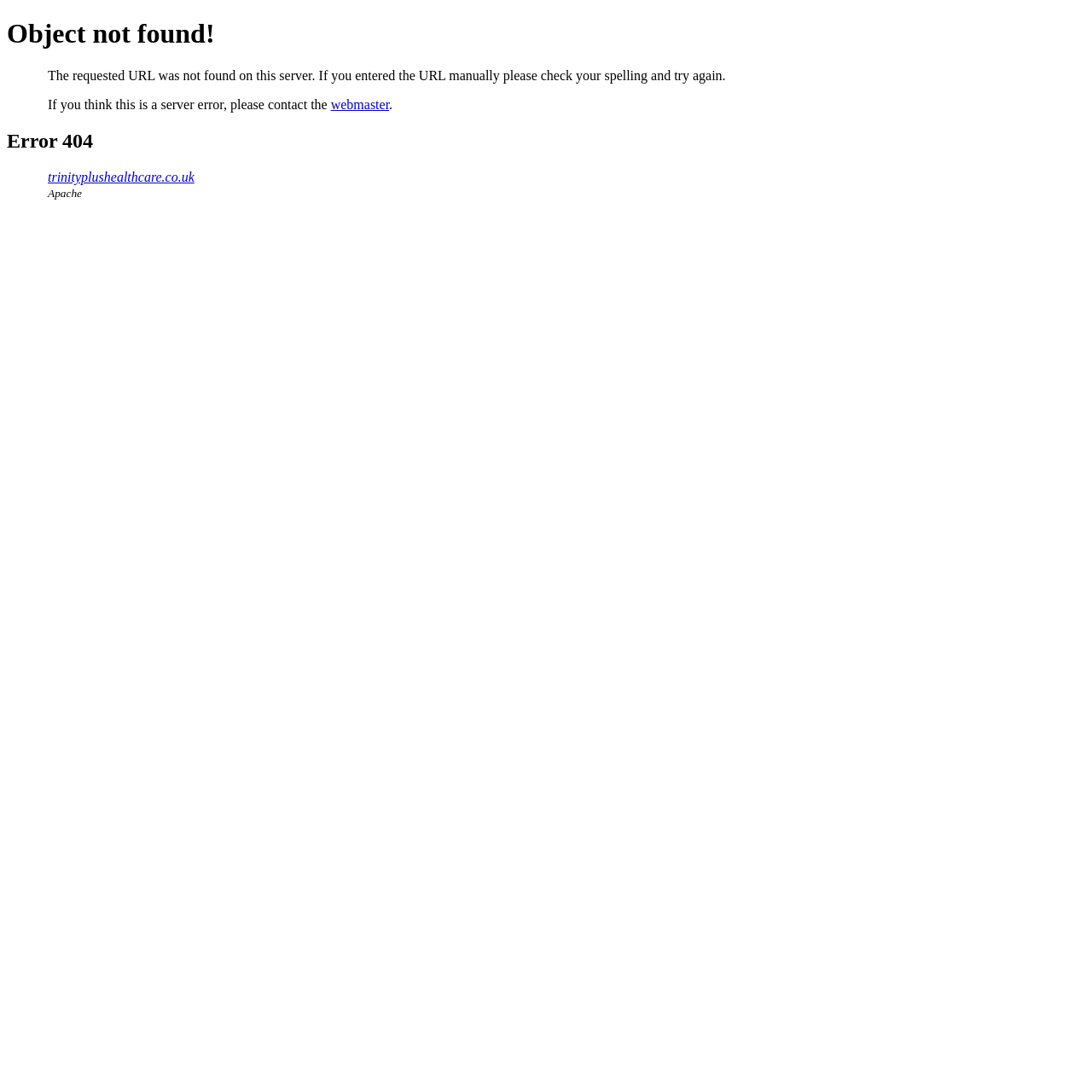Who should be contacted in case of a server error?
Answer the question with just one word or phrase using the image.

Webmaster